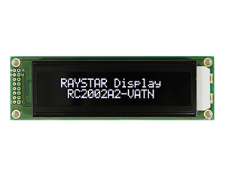How many characters can each line display?
Please craft a detailed and exhaustive response to the question.

According to the caption, the LCD module can display two lines of characters, each capable of displaying 20 characters.